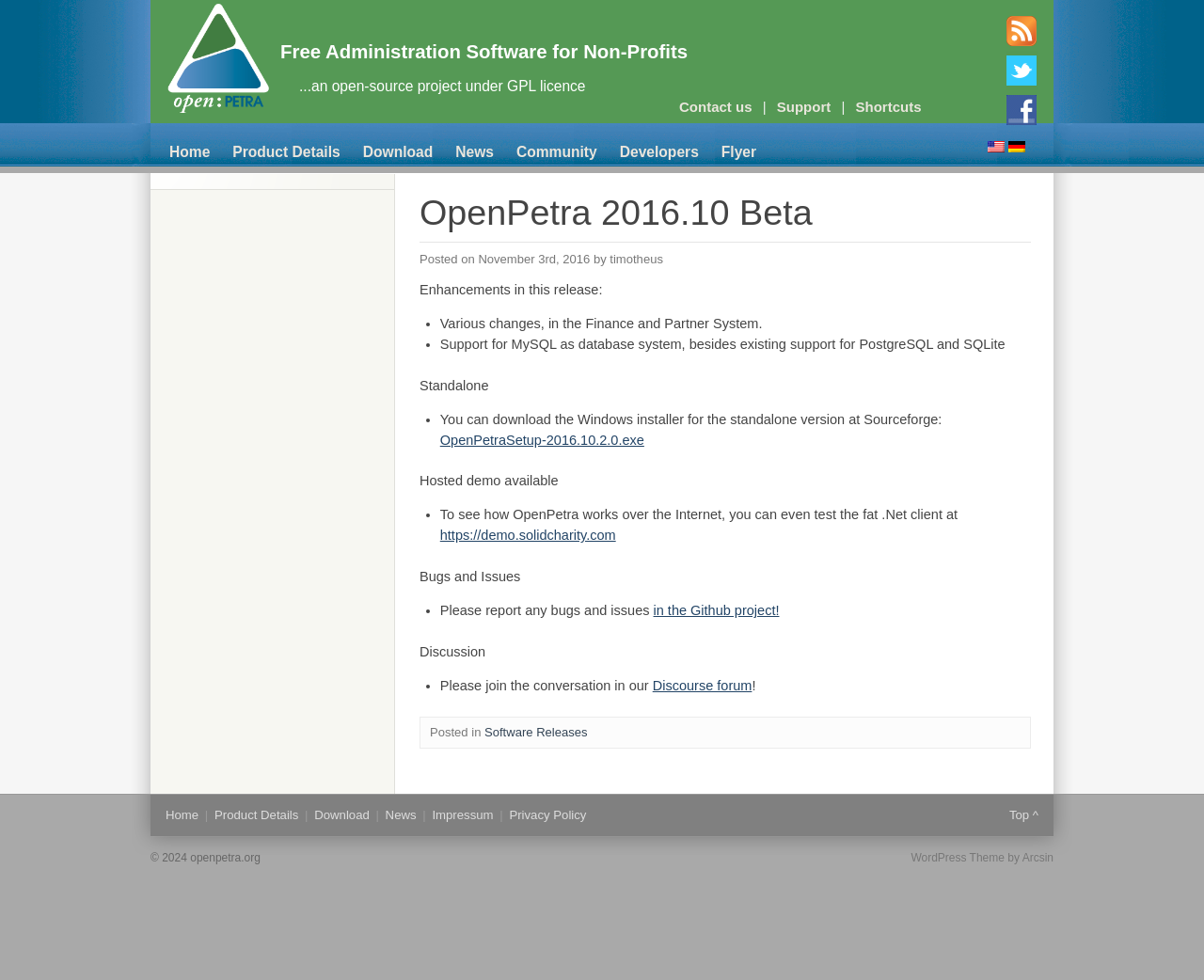What database systems are supported by OpenPetra?
Make sure to answer the question with a detailed and comprehensive explanation.

According to the webpage, OpenPetra supports multiple database systems, including MySQL, PostgreSQL, and SQLite. This information is mentioned in the 'Enhancements in this release' section, where it says 'Support for MySQL as database system, besides existing support for PostgreSQL and SQLite'.